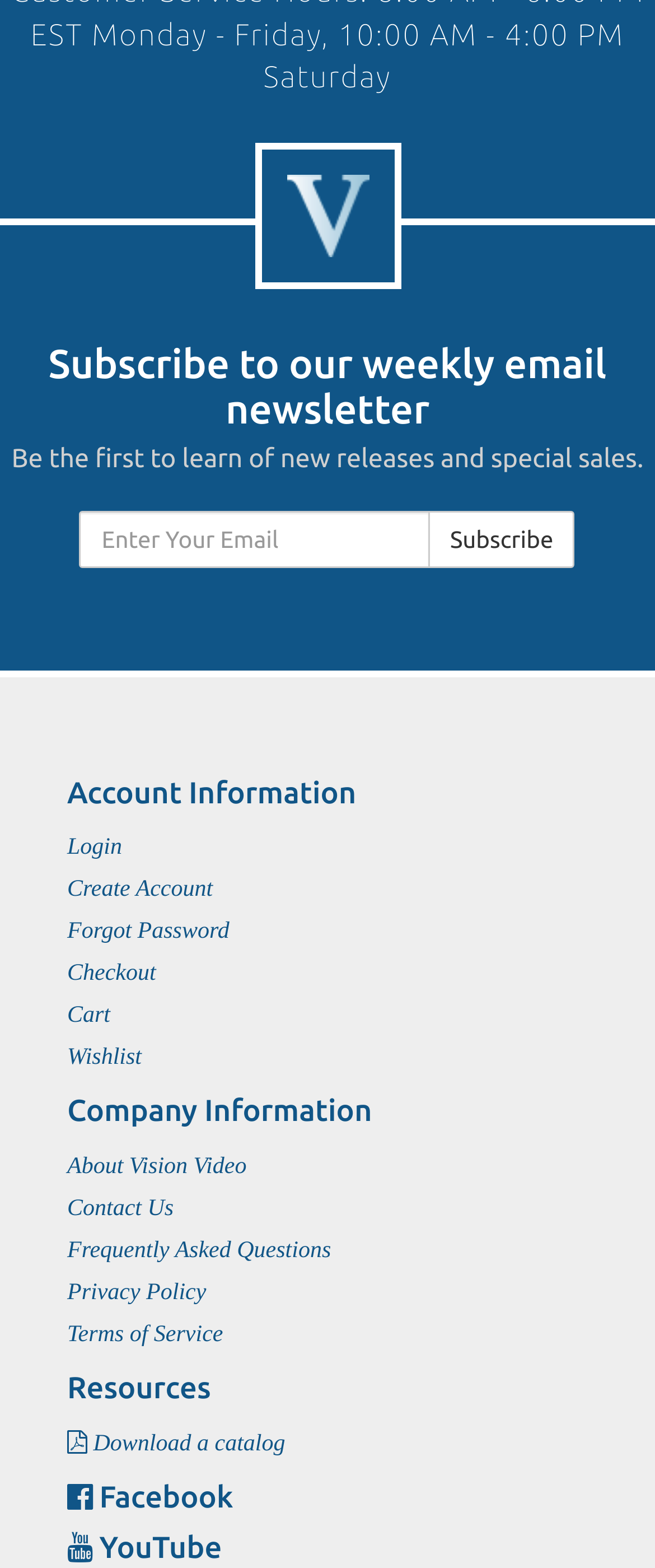Identify the bounding box coordinates of the clickable region necessary to fulfill the following instruction: "View company information". The bounding box coordinates should be four float numbers between 0 and 1, i.e., [left, top, right, bottom].

[0.103, 0.731, 0.962, 0.758]